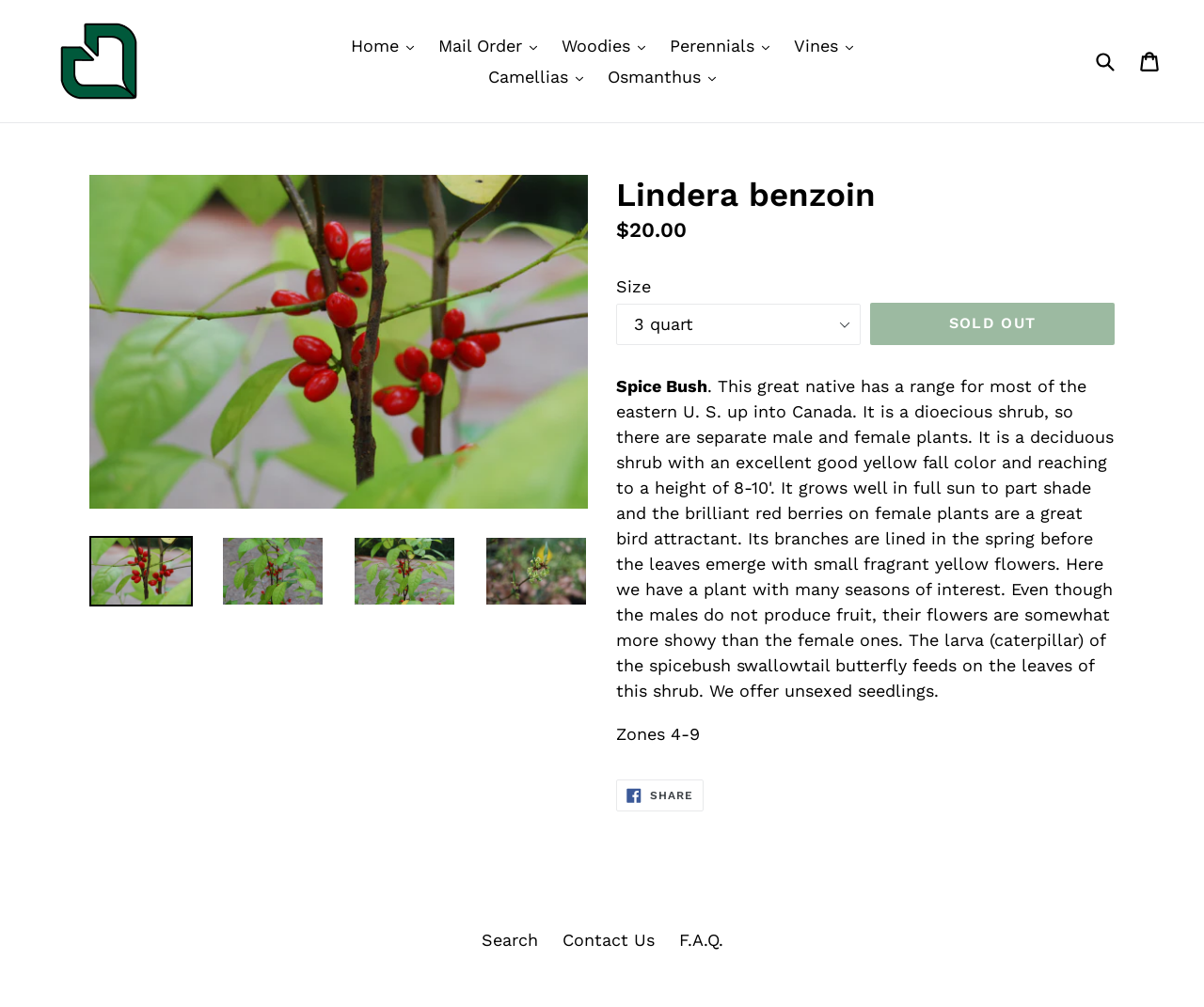Please determine the bounding box coordinates of the clickable area required to carry out the following instruction: "Search on the website". The coordinates must be four float numbers between 0 and 1, represented as [left, top, right, bottom].

None